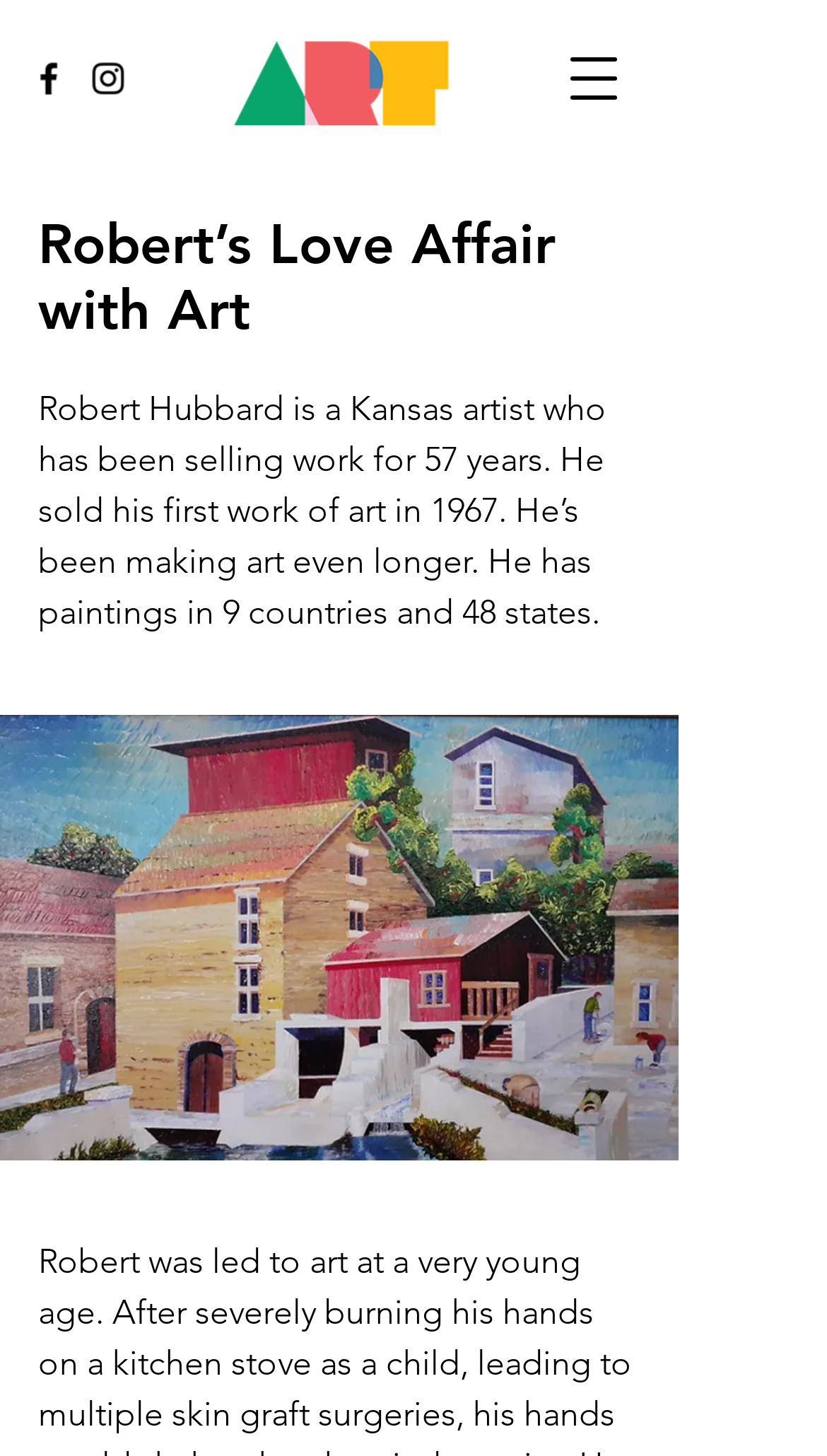Create a detailed narrative of the webpage’s visual and textual elements.

The webpage is about Robert Hubbard, a Kansas artist with a 57-year career in selling artwork. At the top left corner, there is a social bar with two icons: a black Facebook icon and a black Instagram icon, positioned side by side. Below the social bar, there is a logo image, "Logo_transparent.png", taking up a significant portion of the top section.

On the top right corner, there is a button to open a navigation menu. When clicked, it displays a dialog with a heading "Robert's Love Affair with Art". Below the heading, there is a paragraph of text that summarizes Robert Hubbard's artistic career, mentioning that he has been selling artwork for 57 years, has paintings in 9 countries and 48 states, and has been making art for an even longer period.

The webpage has a clean and simple layout, with a focus on showcasing Robert Hubbard's artistic achievements.